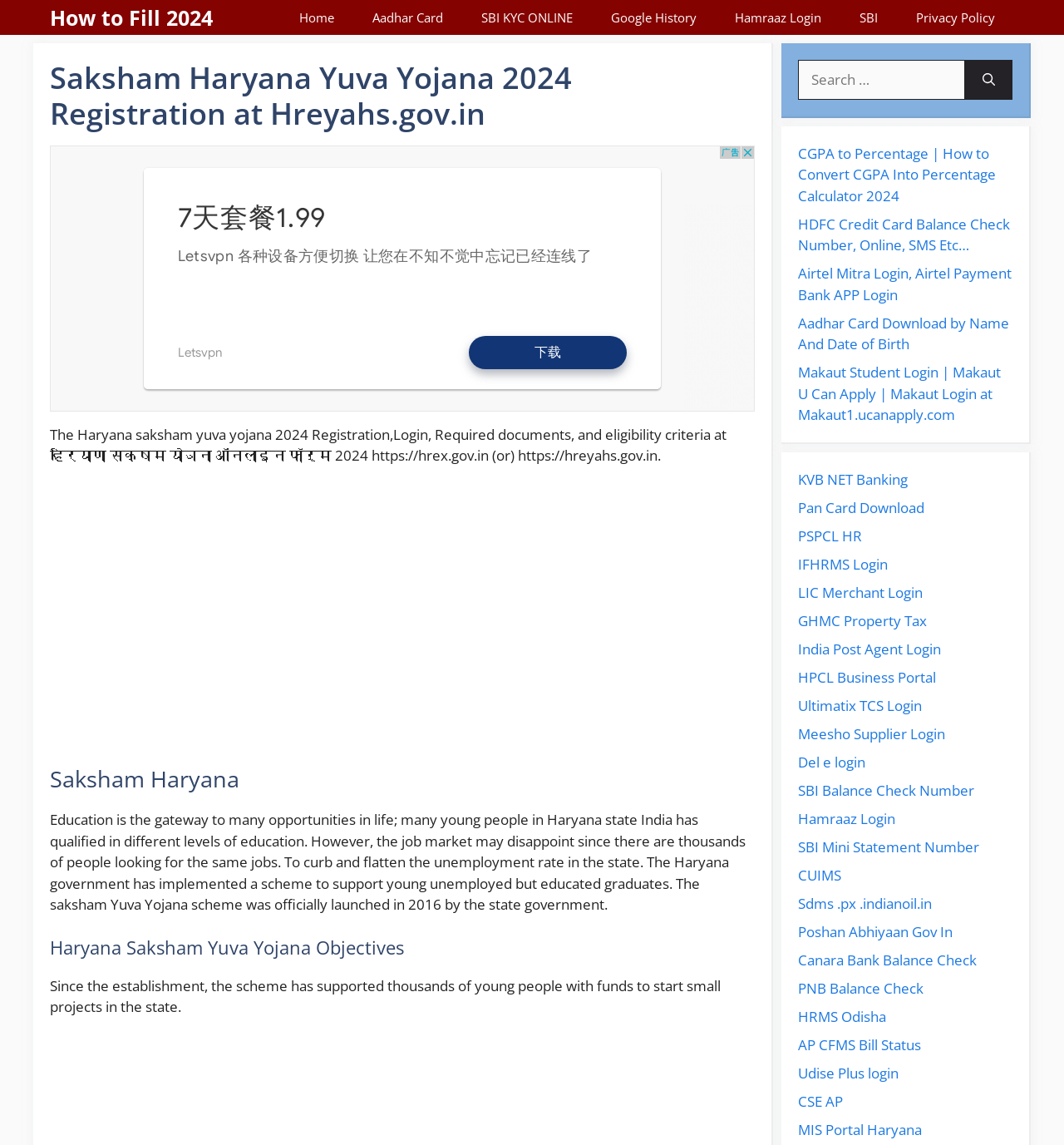Provide an in-depth description of the elements and layout of the webpage.

The webpage is about Saksham Haryana, a youth empowerment scheme in Haryana, India. At the top, there is a primary navigation menu with 9 links, including "How to Fill 2024", "Home", "Aadhar Card", and "Privacy Policy". Below the navigation menu, there is a header section with a heading "Saksham Haryana Yuva Yojana 2024 Registration at Hreyahs.gov.in". 

To the right of the header section, there is an advertisement region. Below the header section, there is a paragraph of text describing the Saksham Haryana scheme, which aims to support young unemployed but educated graduates in Haryana. 

Further down, there is a heading "Haryana Saksham Yuva Yojana Objectives" followed by a paragraph of text explaining the objectives of the scheme. 

On the right side of the page, there is a search box with a "Search" button. Below the search box, there are 30 links to various websites and online services, including CGPA to Percentage calculator, HDFC Credit Card Balance Check, and Airtel Mitra Login. These links are arranged in a vertical list, taking up most of the right side of the page.